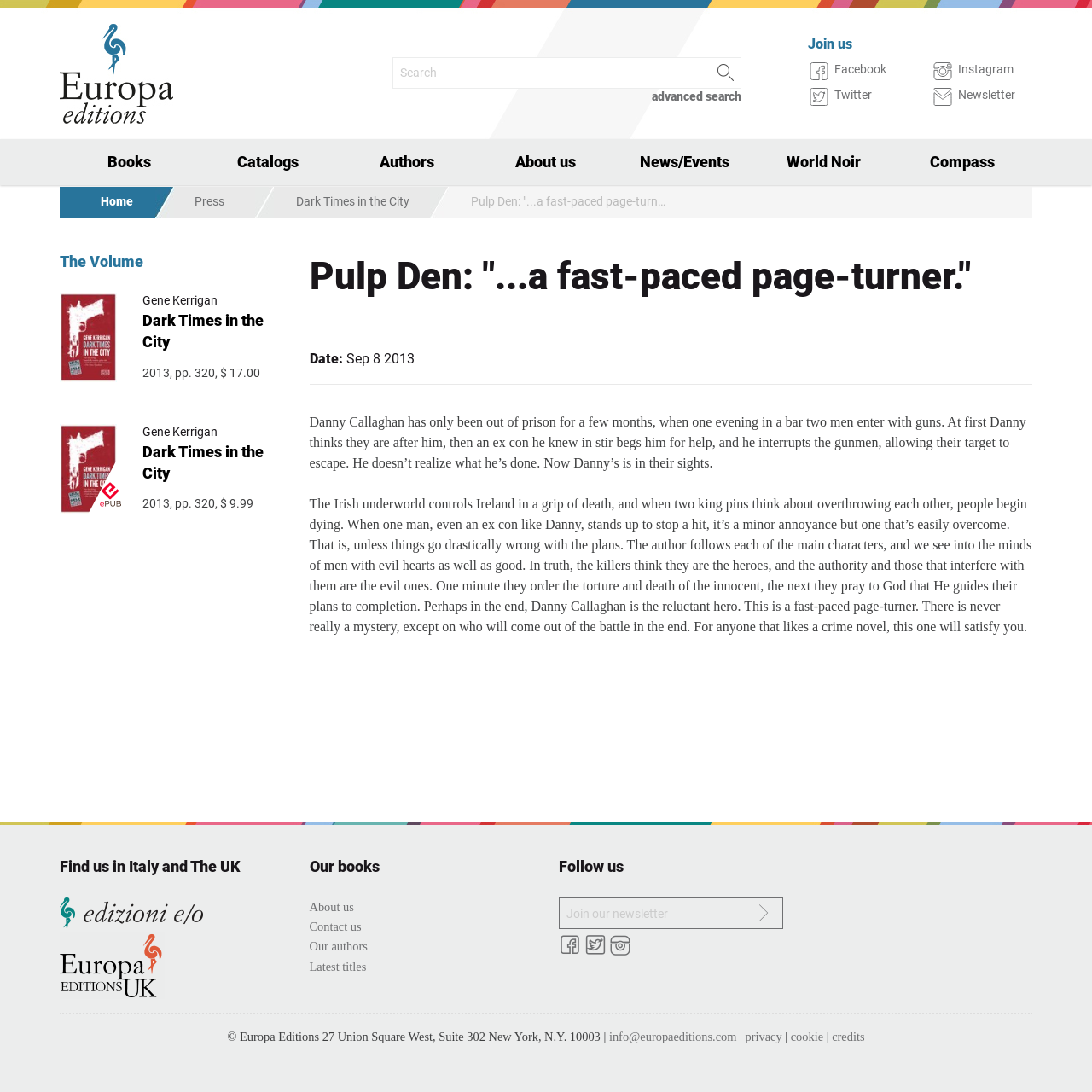Please pinpoint the bounding box coordinates for the region I should click to adhere to this instruction: "Send an email to the provided address".

None